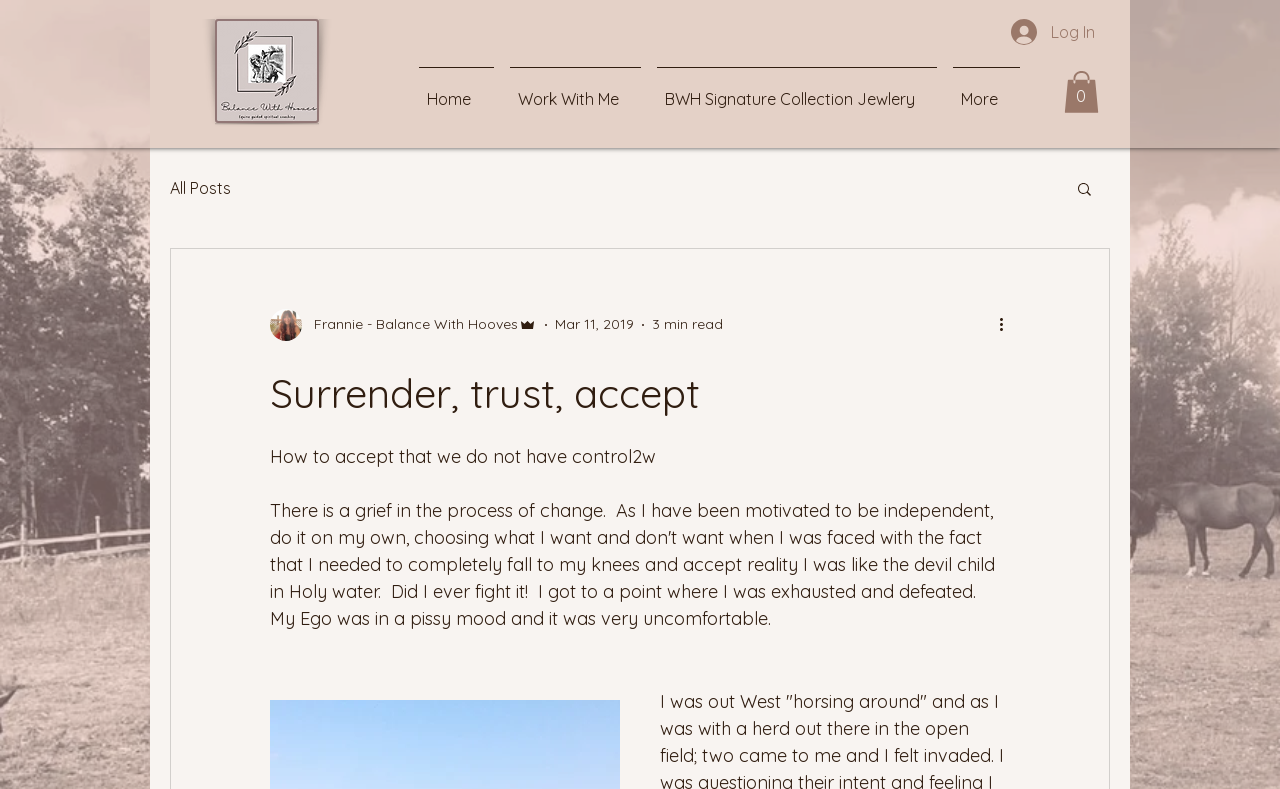Find the bounding box coordinates of the element you need to click on to perform this action: 'Click the 'Log In' button'. The coordinates should be represented by four float values between 0 and 1, in the format [left, top, right, bottom].

[0.779, 0.016, 0.866, 0.065]